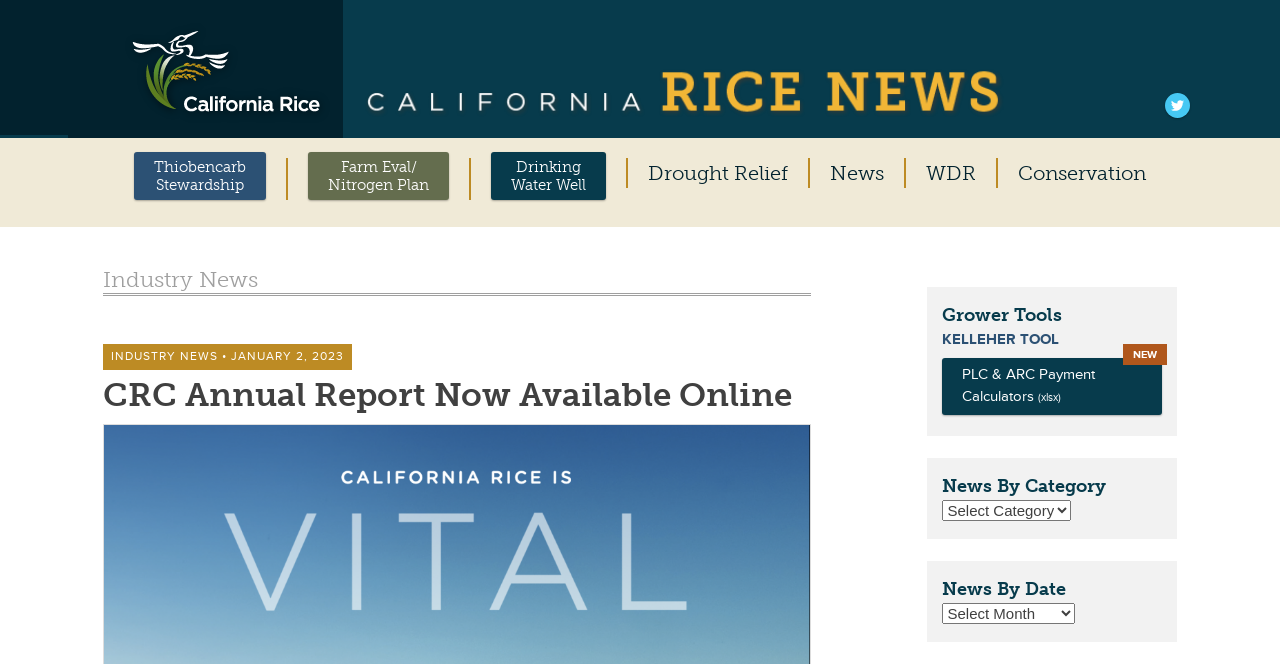Can you pinpoint the bounding box coordinates for the clickable element required for this instruction: "Filter News By Category"? The coordinates should be four float numbers between 0 and 1, i.e., [left, top, right, bottom].

[0.736, 0.753, 0.837, 0.785]